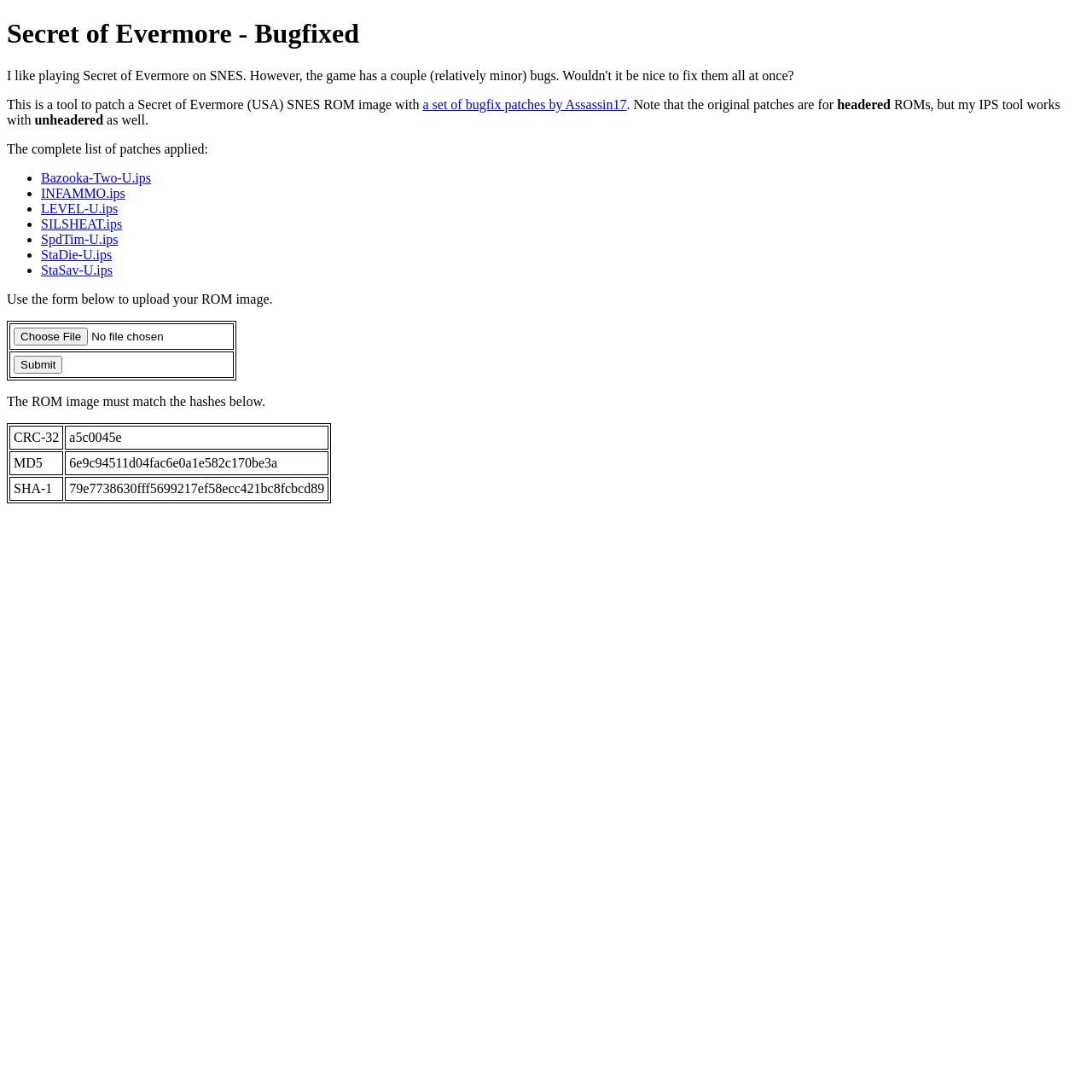Find the bounding box coordinates of the area to click in order to follow the instruction: "Submit the form".

[0.012, 0.326, 0.057, 0.342]